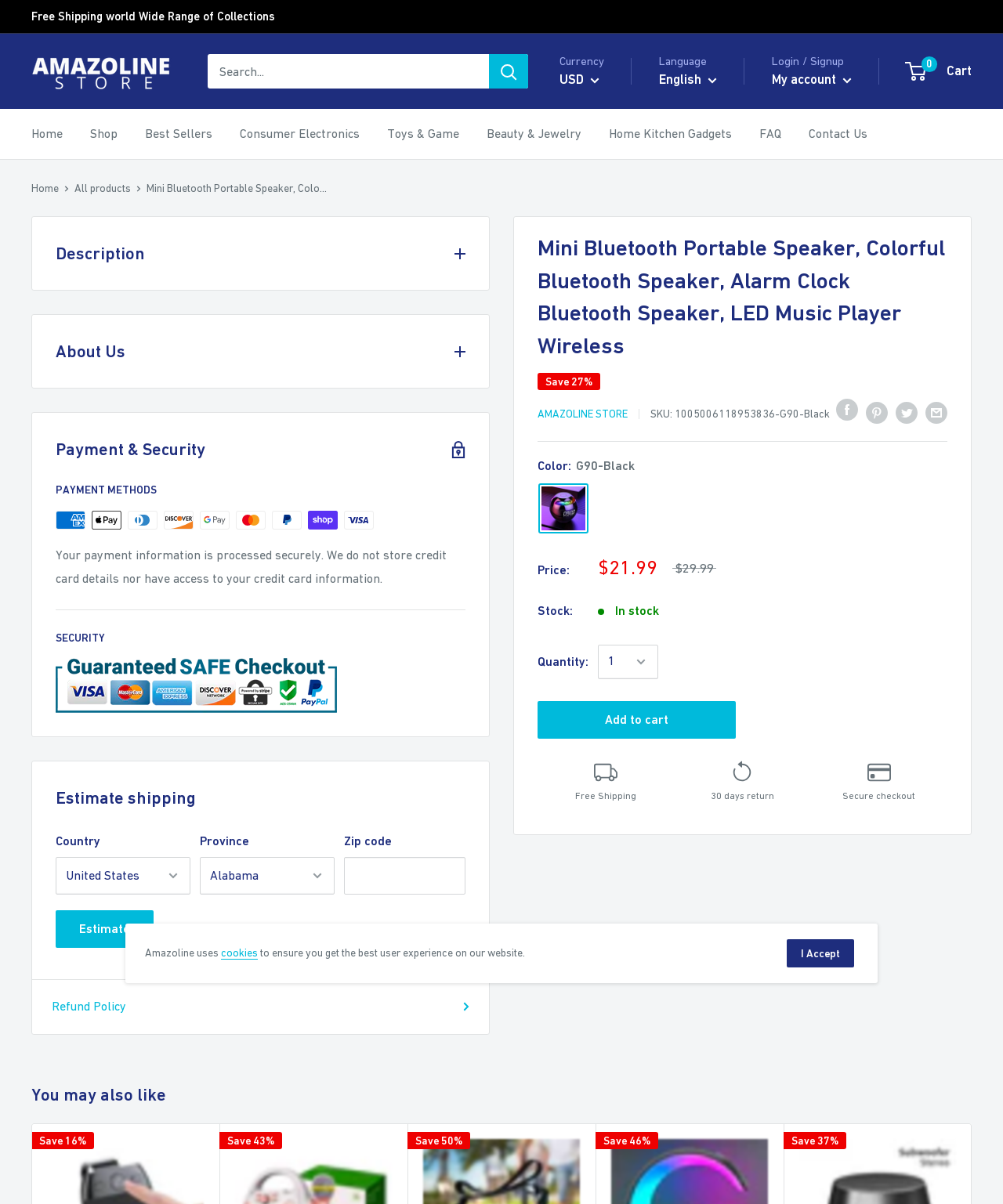Can you specify the bounding box coordinates of the area that needs to be clicked to fulfill the following instruction: "Search for products"?

[0.207, 0.045, 0.527, 0.074]